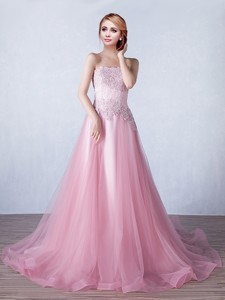What is the purpose of the intricate appliques?
Answer with a single word or phrase by referring to the visual content.

Add sophistication and texture